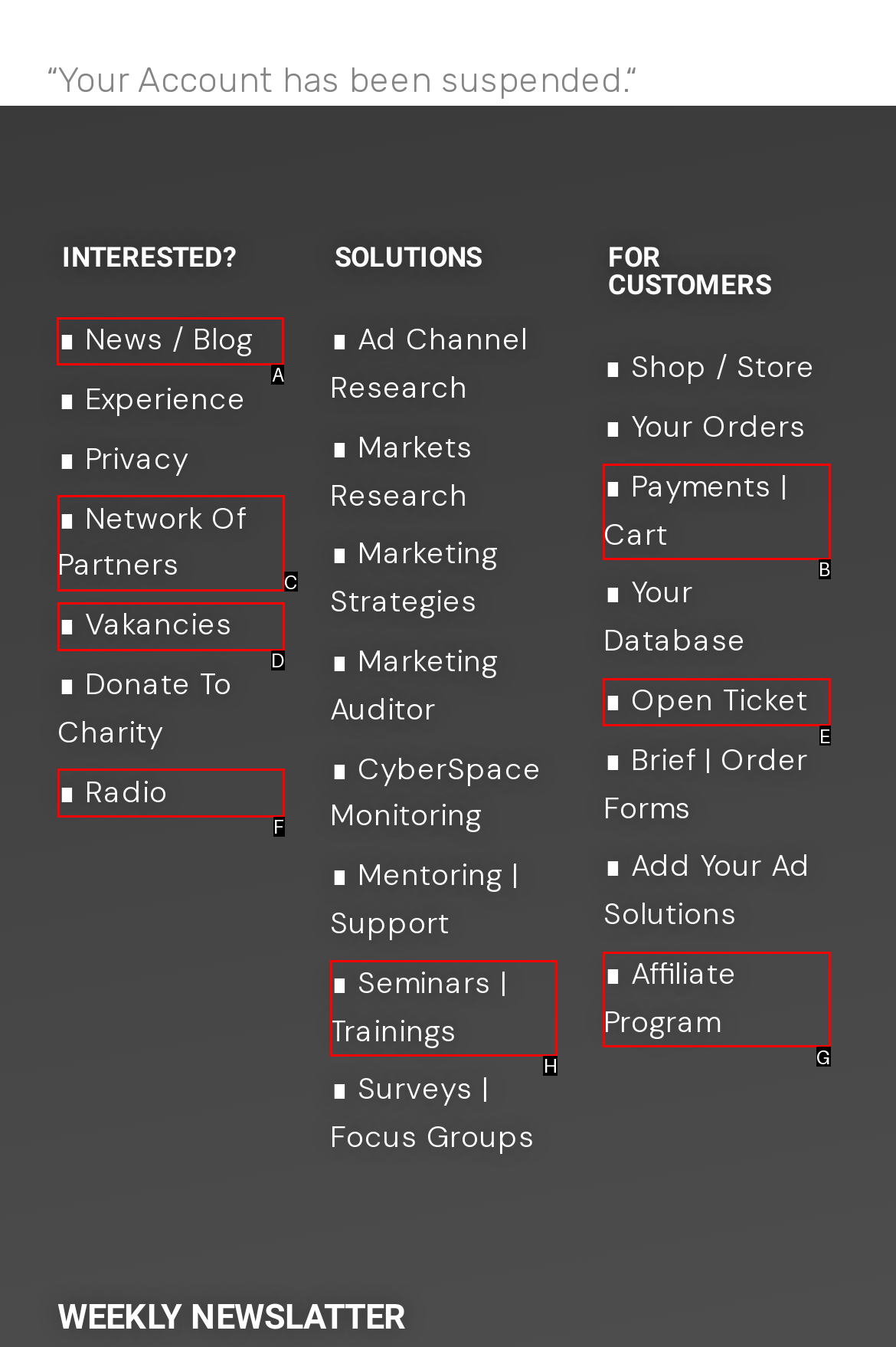Identify the letter of the UI element I need to click to carry out the following instruction: Check news and blog

A